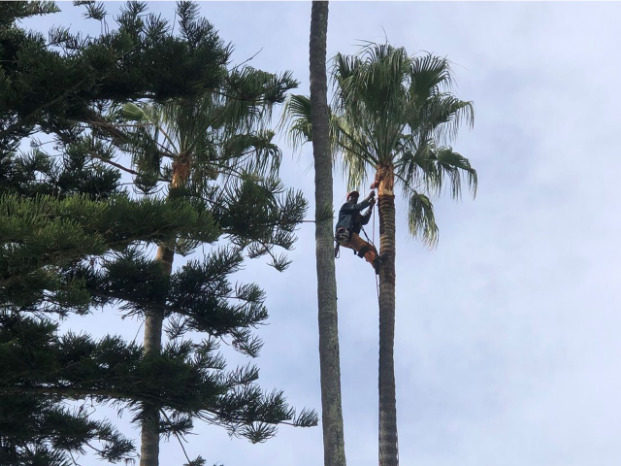Provide a comprehensive description of the image.

In this dynamic image, a skilled arborist is seen climbing a tall palm tree, demonstrating the professional tree care services offered by Alphen Tree Services. The individual, equipped with safety gear, is meticulously trimming branches near the top of the tree. Surrounding the palm, lush greenery features other trees, highlighting the vibrant landscape of the garden. This scene captures the essential and sometimes challenging work involved in maintaining healthy trees, underscoring the importance of professional tree care in preventing issues such as root damage and unsightly overgrowth. The cloudy sky in the background adds a serene ambiance to the picturesque setting, emphasizing the beauty of well-managed gardens.